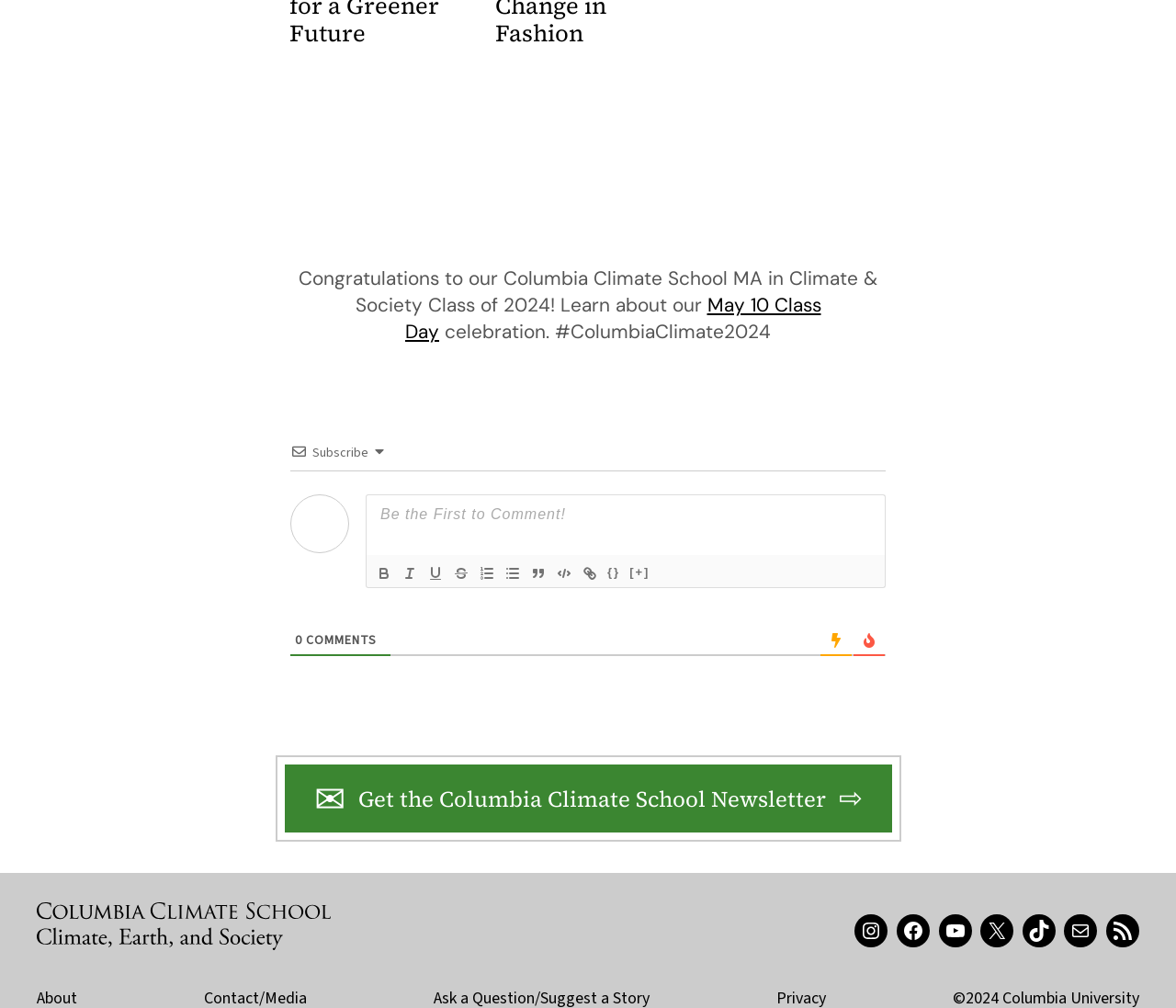What is the celebration for?
Refer to the image and provide a detailed answer to the question.

The webpage is congratulating the Columbia Climate School MA in Climate & Society Class of 2024, and there is a link to a 'May 10 Class Day' celebration, so the celebration is for the Class of 2024.